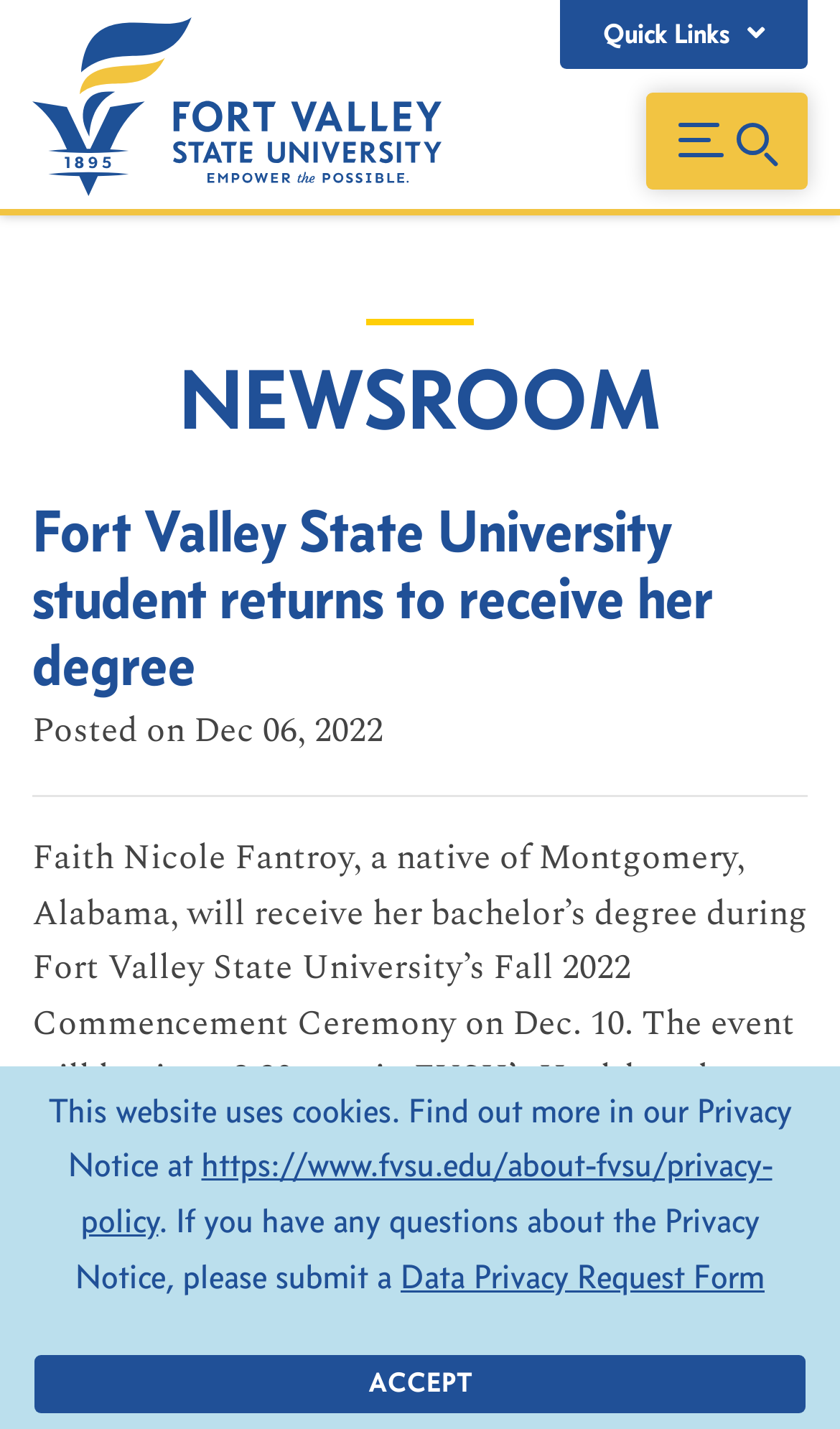Illustrate the webpage with a detailed description.

The webpage is the Newsroom page of Fort Valley State University, with a focus on quick links. At the top, there is a main navigation section that spans the entire width of the page. Within this section, there is a button labeled "Quick Links" on the right side, which has a dropdown menu. To the left of this button, there is a link to the university's homepage, accompanied by an image of the university's logo.

Below the navigation section, there is a prominent heading that reads "NEWSROOM". Underneath this heading, there is a news article with a heading that reads "Fort Valley State University student returns to receive her degree". The article is accompanied by a posted date, "Dec 06, 2022". The article's content is a brief summary of a student, Faith Nicole Fantroy, who will be receiving her degree during the Fall 2022 Commencement Ceremony.

Below the news article, there is a horizontal separator line that spans the width of the page. Following the separator, there is a paragraph of text that provides more details about the commencement ceremony.

At the bottom of the page, there is a notice about the website's use of cookies, with a link to the university's Privacy Notice and a Data Privacy Request Form. On the right side of this notice, there is an "ACCEPT" button.

Overall, the webpage is focused on providing quick links and news updates related to Fort Valley State University, with a clear and organized layout.